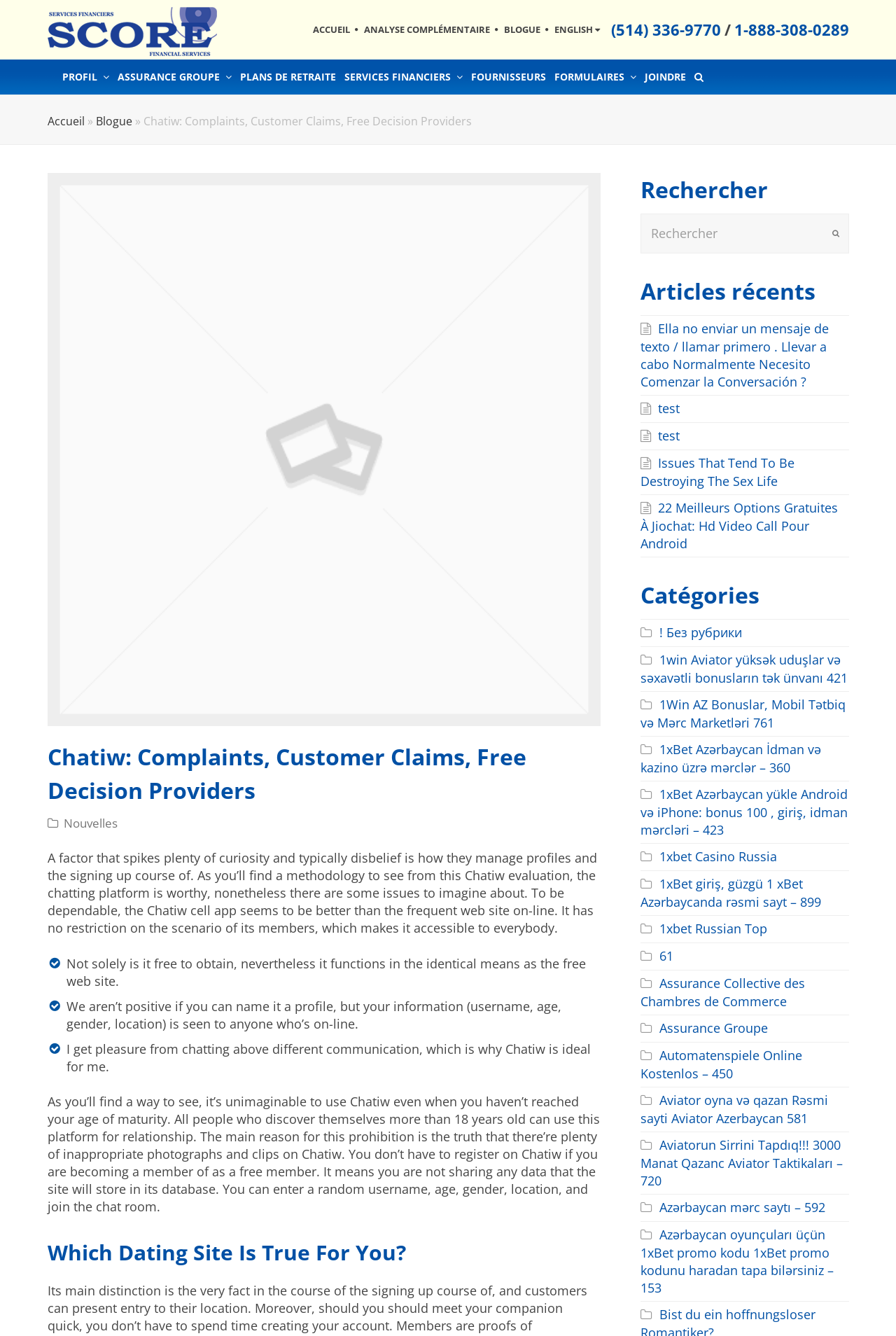Locate the bounding box coordinates of the element you need to click to accomplish the task described by this instruction: "Select a quantity".

None